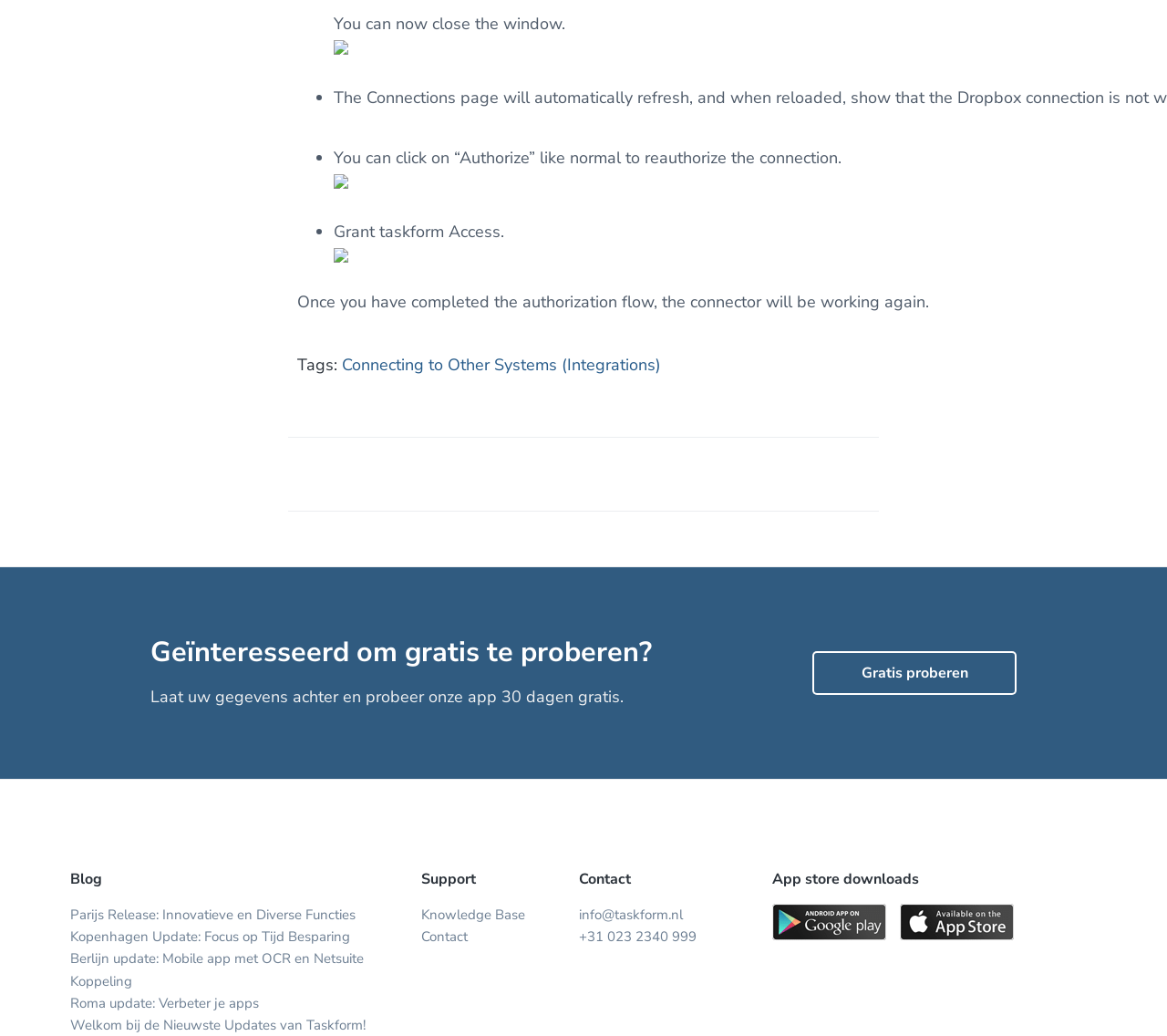Answer the question with a single word or phrase: 
How can you contact Taskform?

Via email or phone